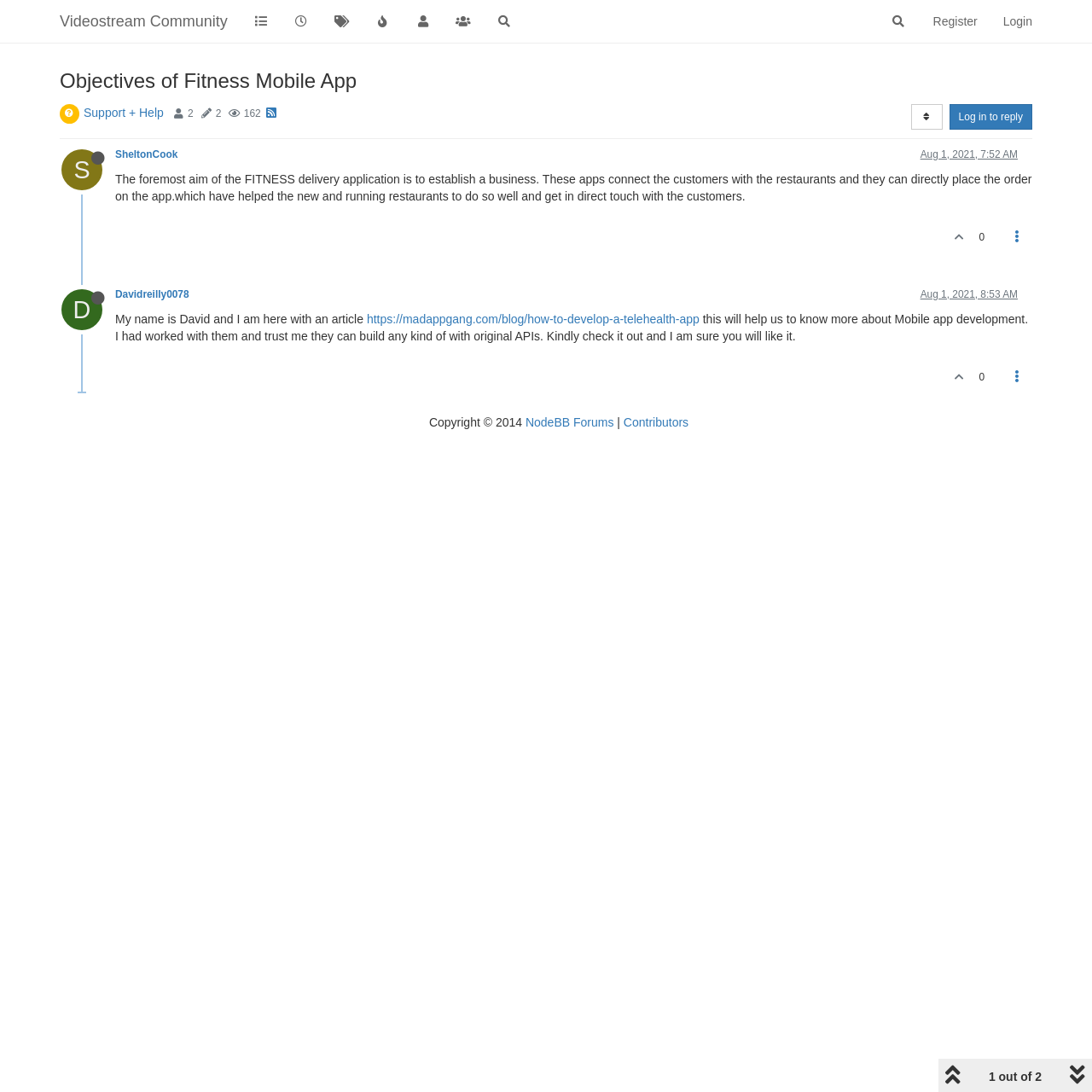What is the purpose of the FITNESS delivery application?
Please respond to the question with a detailed and informative answer.

Based on the webpage content, the foremost aim of the FITNESS delivery application is to establish a business, which connects customers with restaurants and allows them to place orders directly on the app.